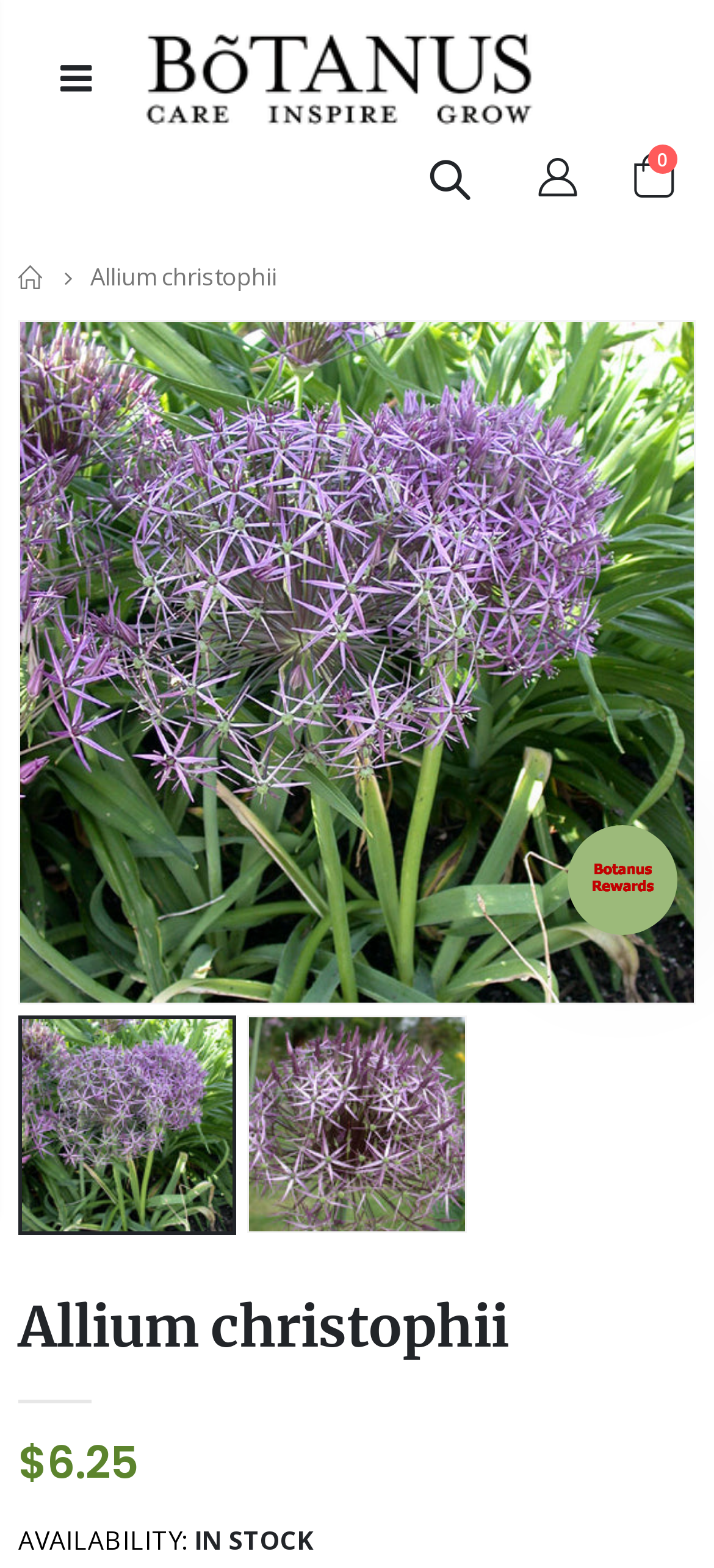Identify the bounding box coordinates for the UI element that matches this description: "Botanus Rewards".

[0.795, 0.526, 0.949, 0.596]